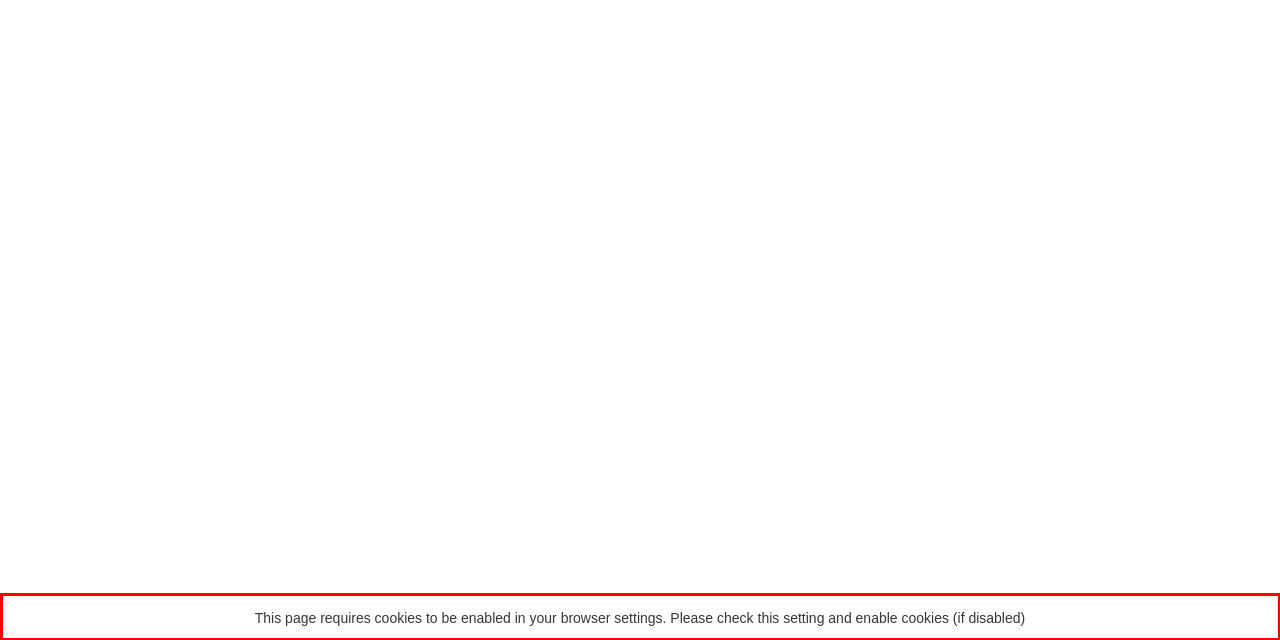You are given a screenshot showing a webpage with a red bounding box. Perform OCR to capture the text within the red bounding box.

This page requires cookies to be enabled in your browser settings. Please check this setting and enable cookies (if disabled)